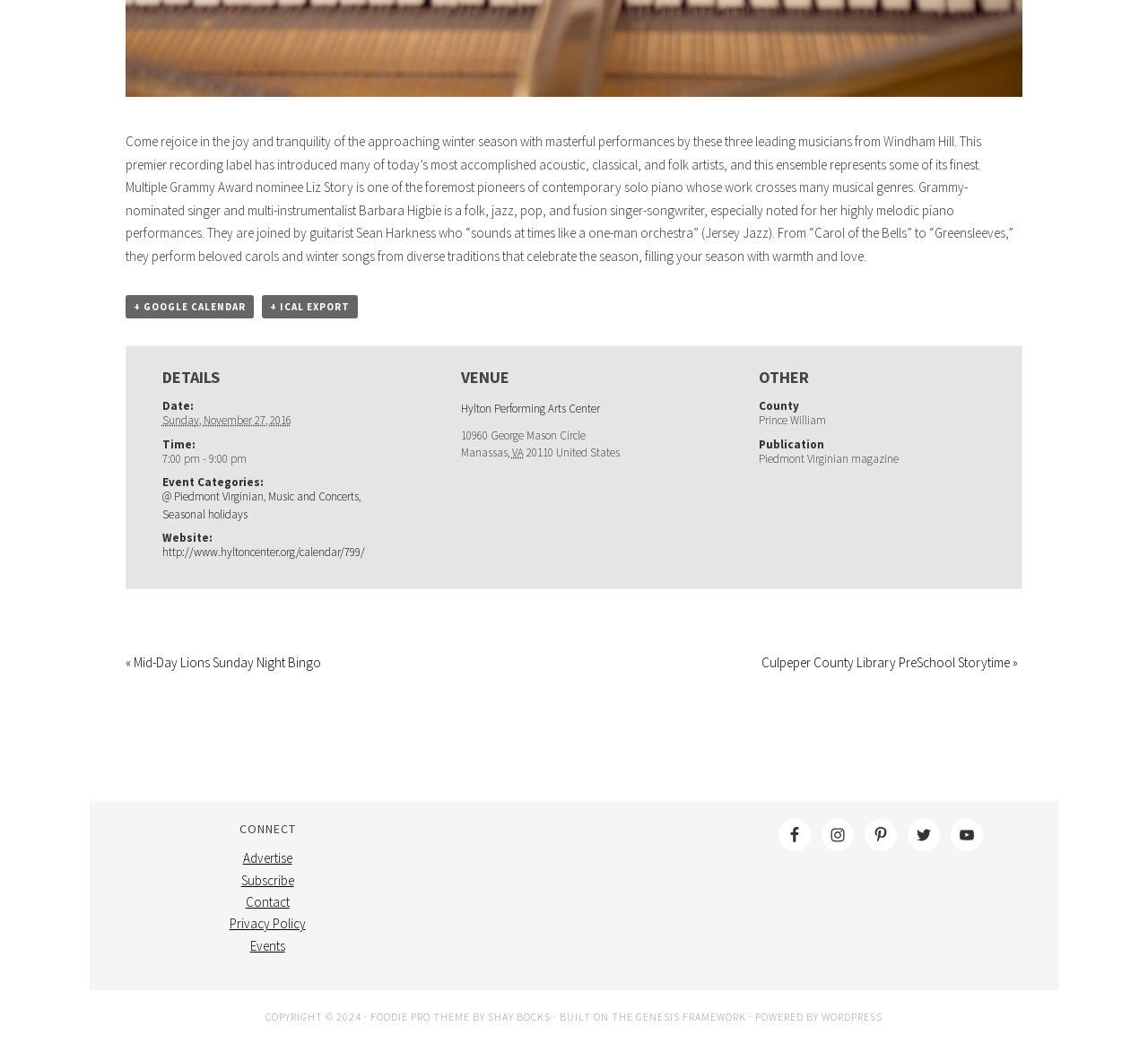Provide a single word or phrase answer to the question: 
What is the event time?

7:00 pm - 9:00 pm